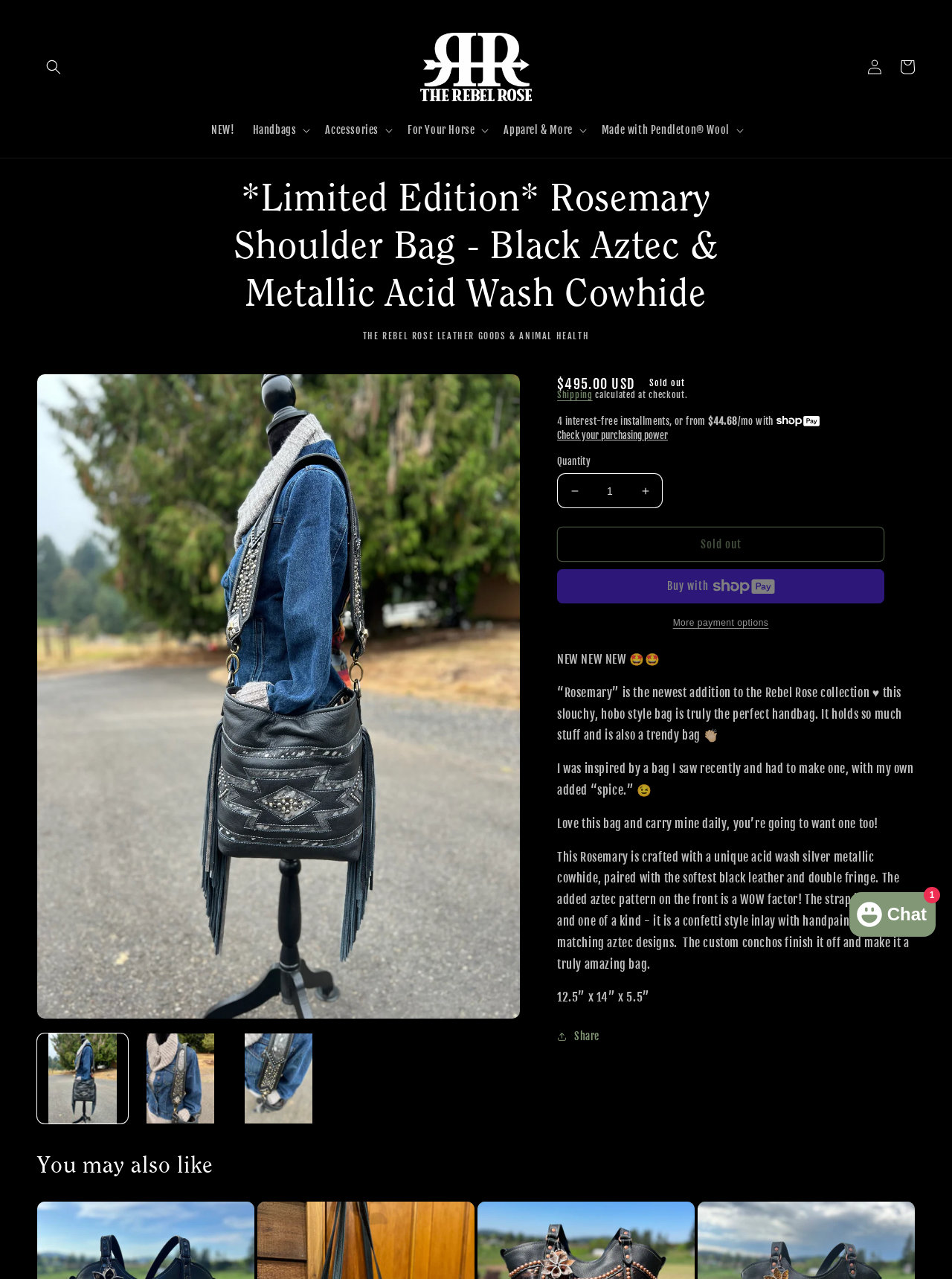Locate the bounding box coordinates of the element that should be clicked to execute the following instruction: "View product gallery".

[0.039, 0.808, 0.134, 0.879]